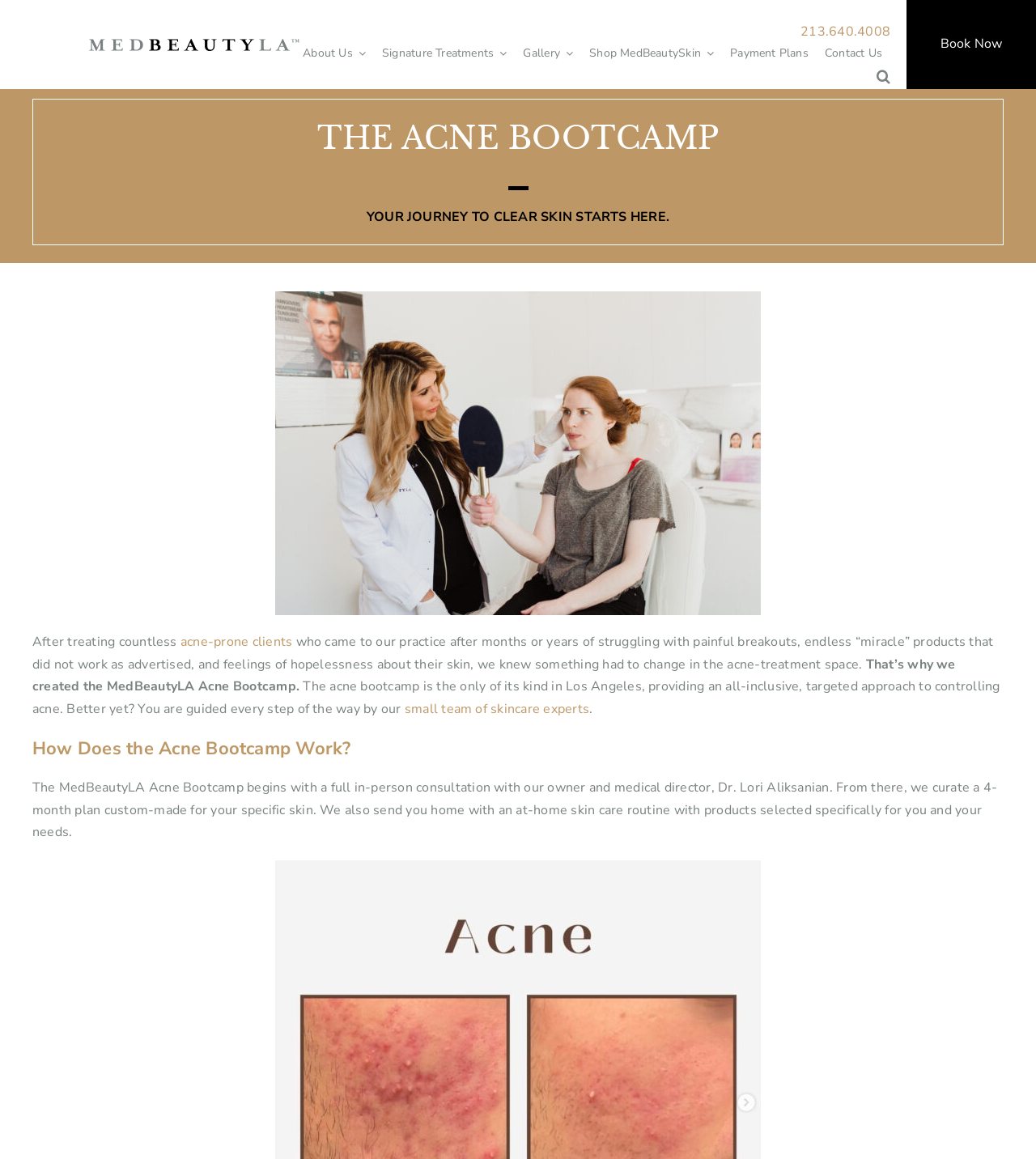Please identify the bounding box coordinates of the region to click in order to complete the task: "Click the logo". The coordinates must be four float numbers between 0 and 1, specified as [left, top, right, bottom].

[0.086, 0.031, 0.289, 0.046]